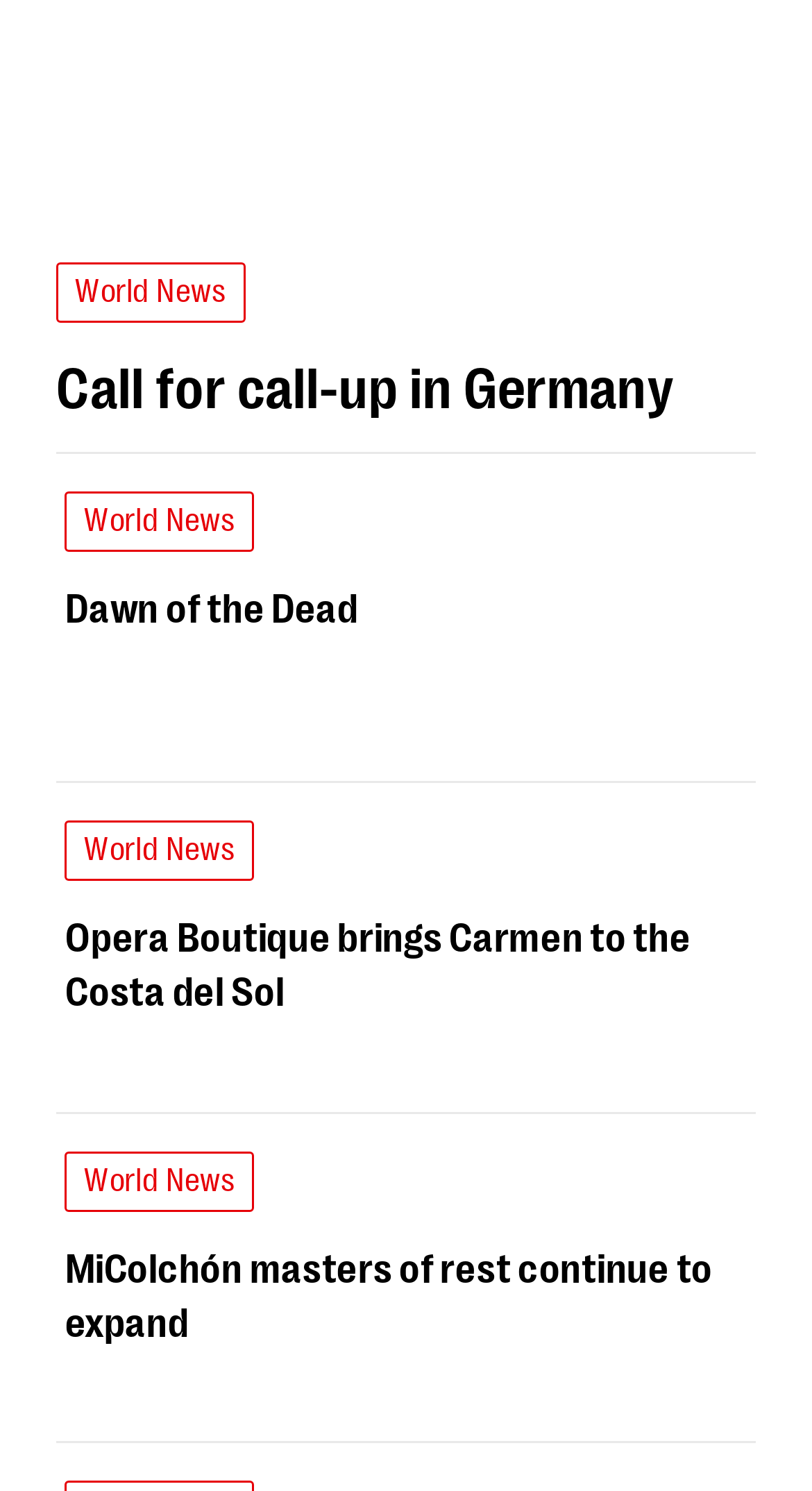Is there an image on the page?
Please give a detailed and elaborate answer to the question.

I found an image element with the text 'Carmen by Bizet', which indicates that there is an image on the page.